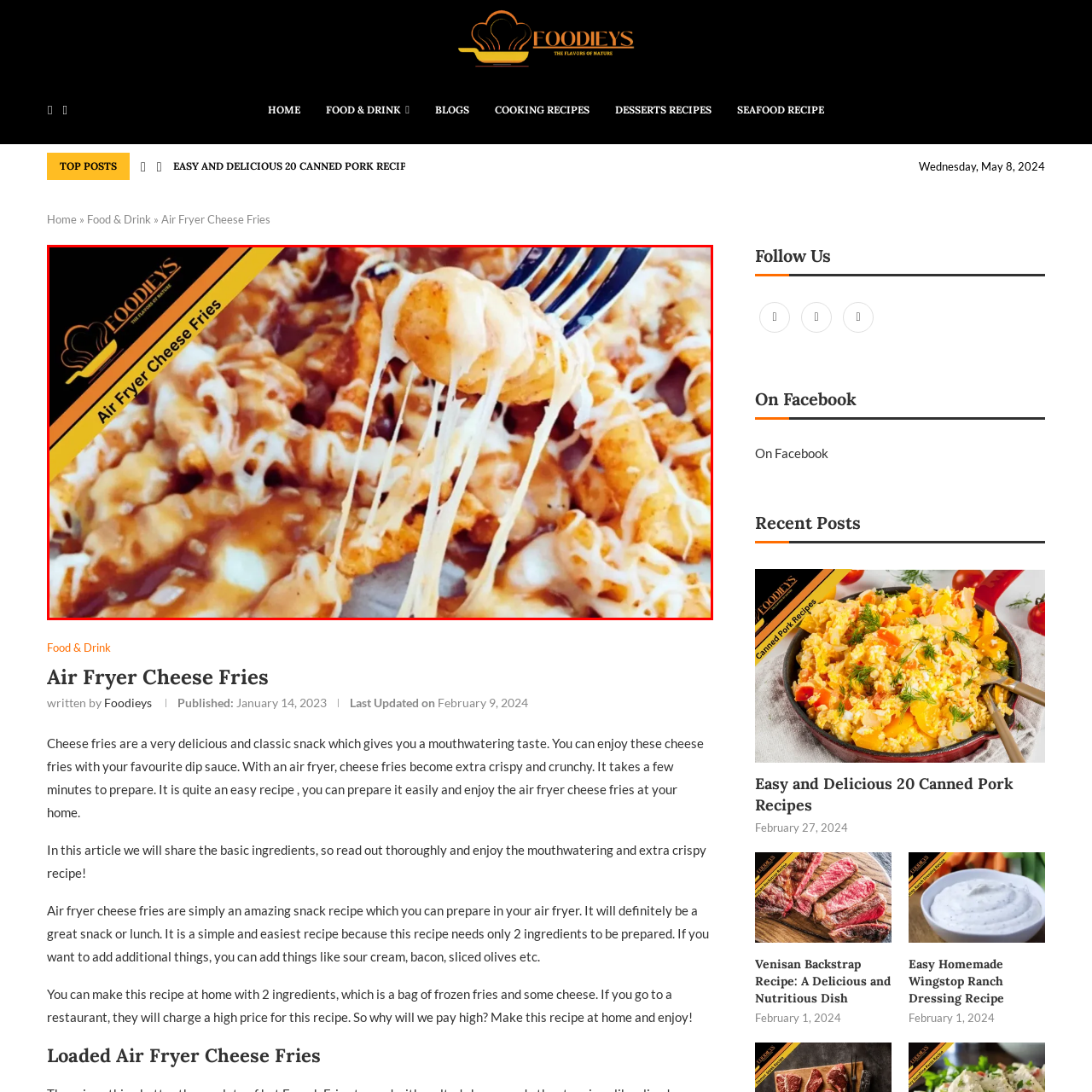Focus on the image encased in the red box and respond to the question with a single word or phrase:
What is the name of the website featured in the image?

Foodieys